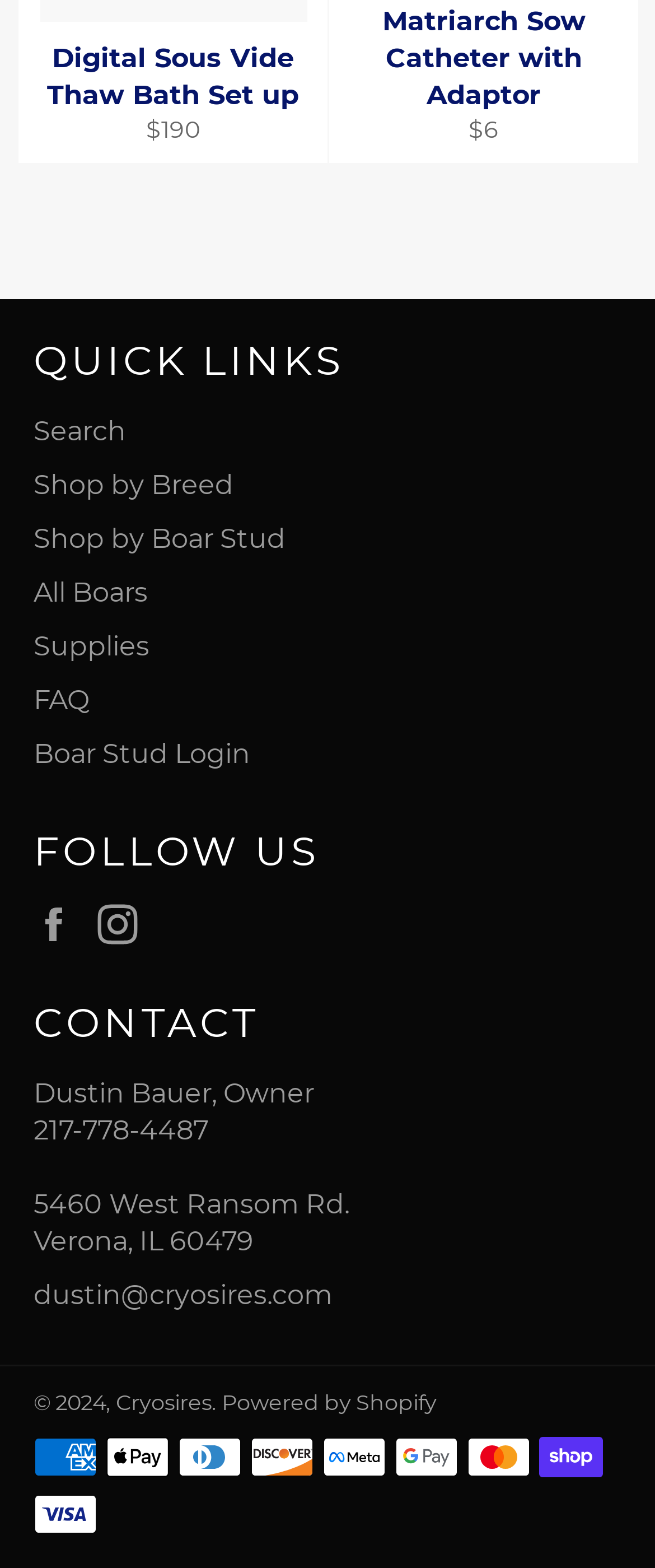Provide a brief response to the question using a single word or phrase: 
What is the city and state of the address?

Verona, IL